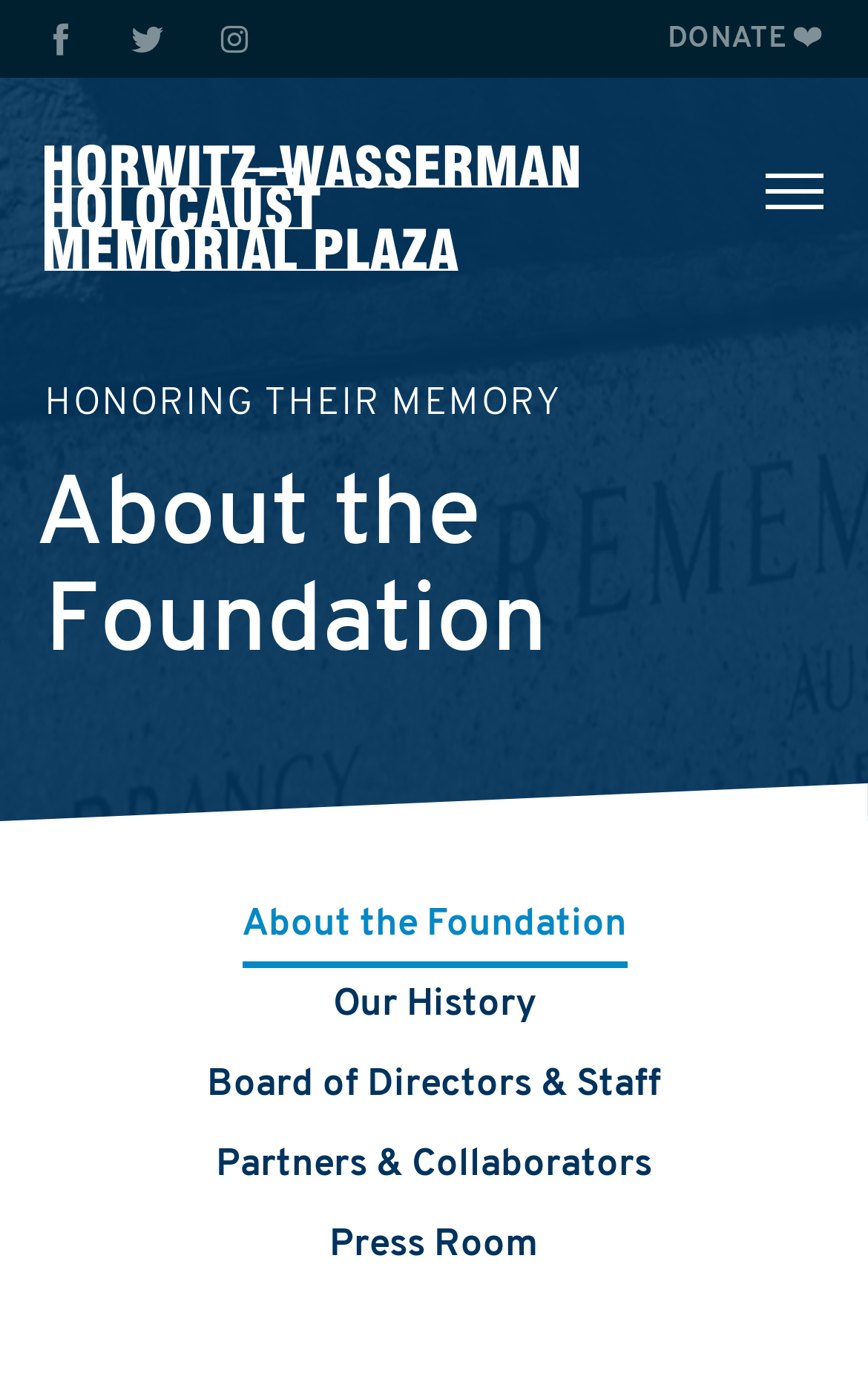What is the first link on the top left?
Please answer the question with a single word or phrase, referencing the image.

Link